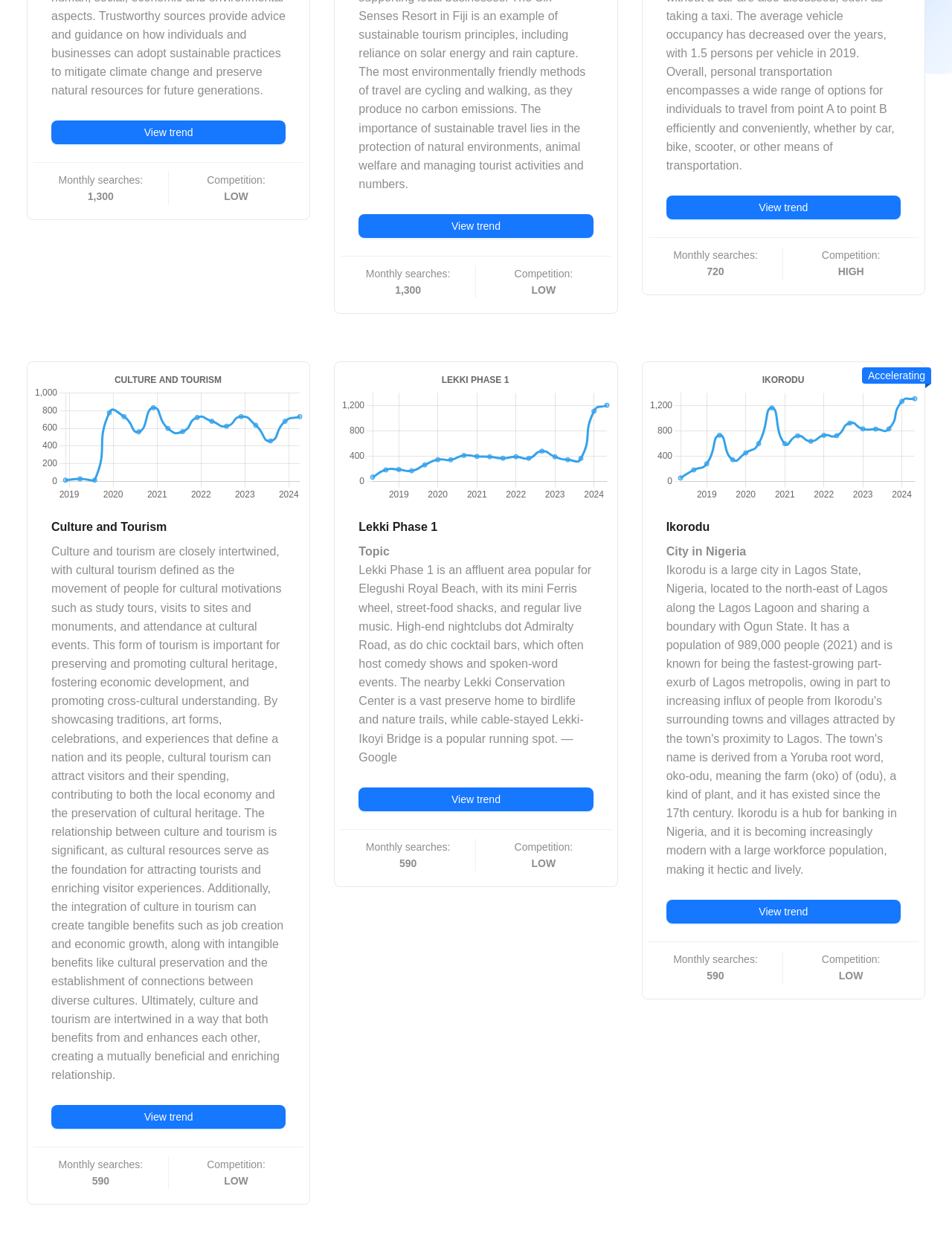Identify the bounding box coordinates of the section that should be clicked to achieve the task described: "View trend".

[0.7, 0.157, 0.946, 0.176]